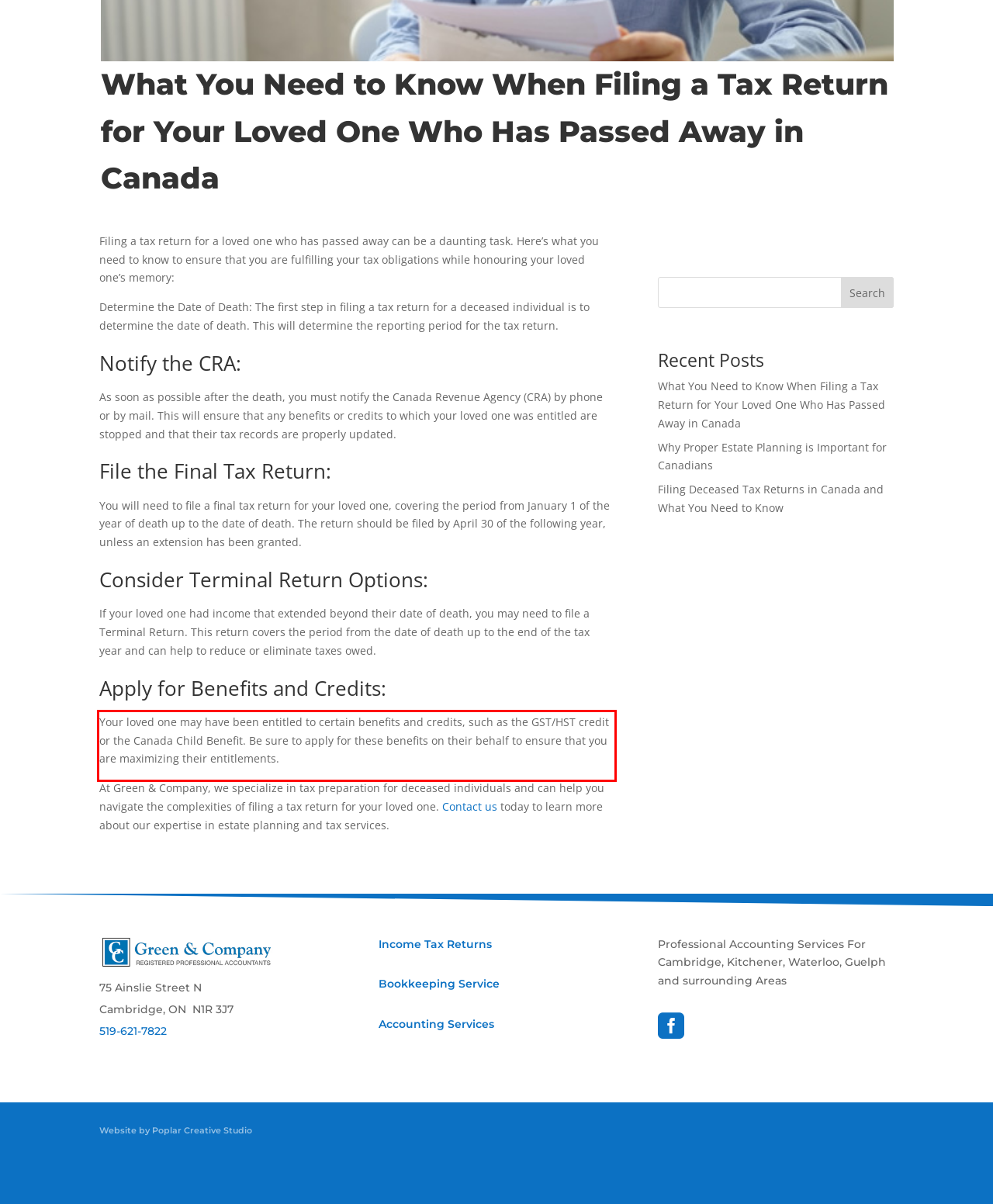Please analyze the provided webpage screenshot and perform OCR to extract the text content from the red rectangle bounding box.

Your loved one may have been entitled to certain benefits and credits, such as the GST/HST credit or the Canada Child Benefit. Be sure to apply for these benefits on their behalf to ensure that you are maximizing their entitlements.